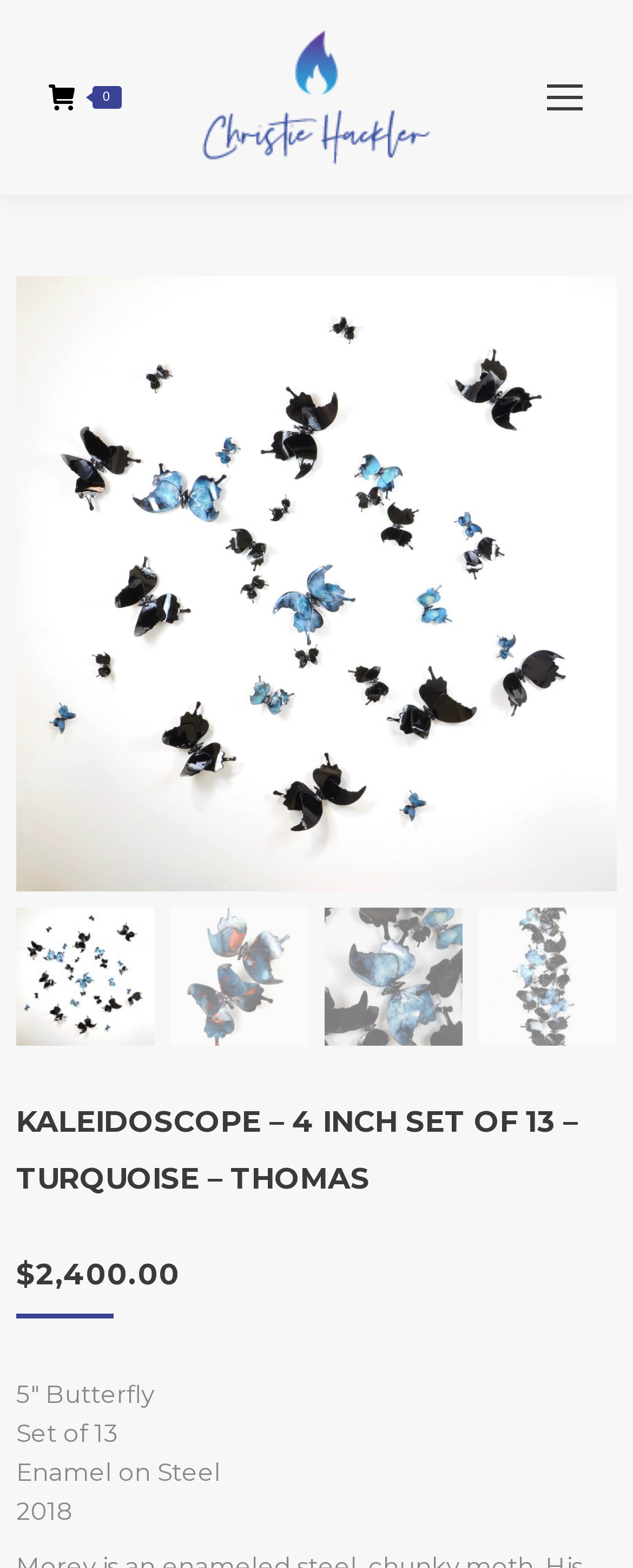Describe the entire webpage, focusing on both content and design.

This webpage appears to be a product page for a set of enamel on steel butterflies. At the top left corner, there is a mobile menu icon link. Next to it, there is a link with a symbol and the text "0". Below these links, there is a prominent link with the text "Christie Hackler - Metal Artist", accompanied by an image with the same description.

The main content of the page is focused on the product, with a large image of the butterflies in turquoise color, taking up most of the page. There are four smaller images of the butterflies in different groups, arranged horizontally below the main image.

Above the main image, there is a heading that reads "KALEIDOSCOPE – 4 INCH SET OF 13 – TURQUOISE – THOMAS". Below the images, there is a section with pricing information, including a dollar sign, the price "2,400.00", and a description of the product, which includes the text "5″ Butterfly", "Set of 13", "Enamel on Steel", and "2018".

At the bottom right corner of the page, there is a link to "Go to Top", accompanied by a small image. Overall, the page has a clean layout, with a focus on showcasing the product and providing relevant information to the user.